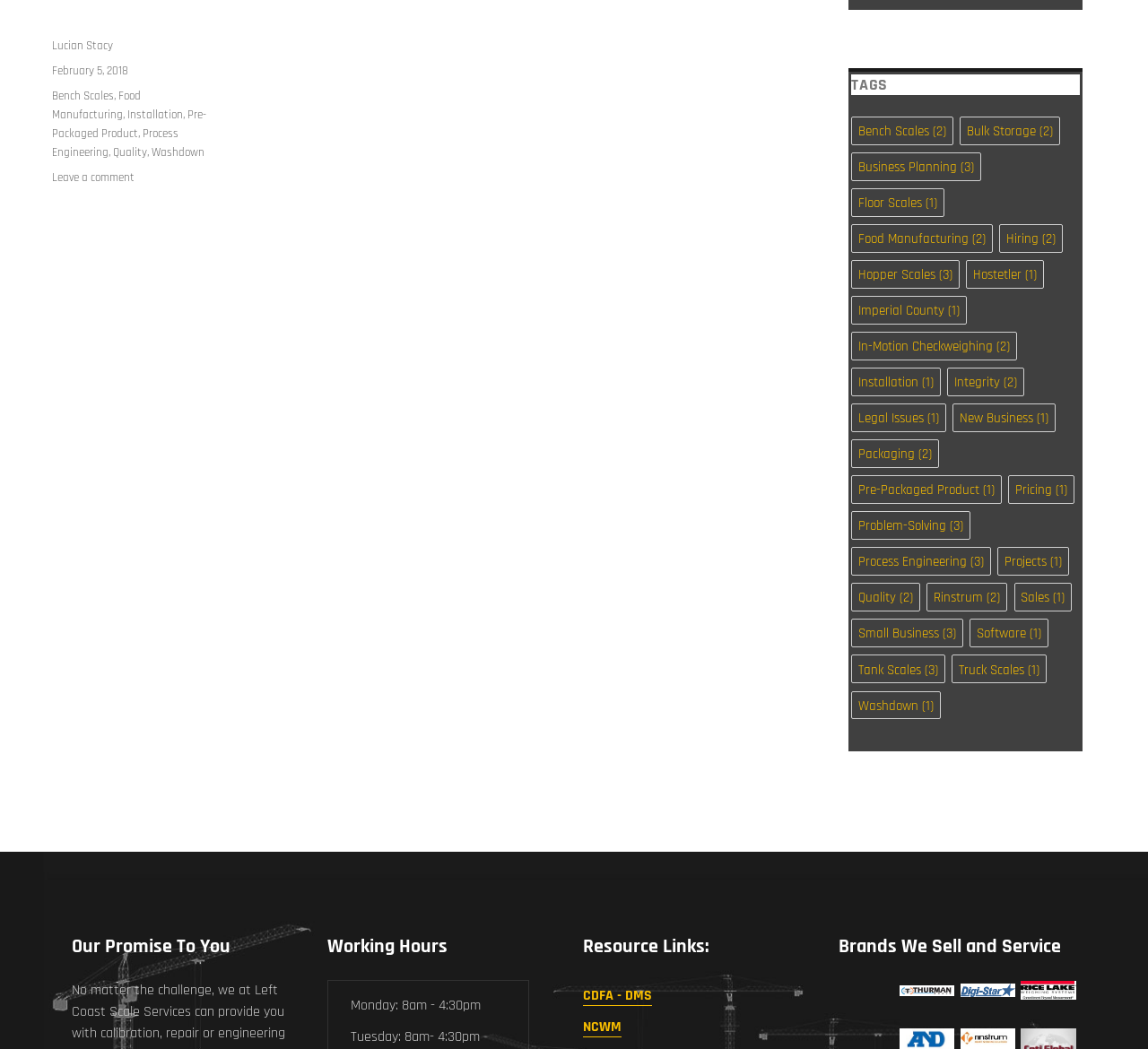Identify the bounding box coordinates of the area you need to click to perform the following instruction: "View the 'Food Manufacturing' tag".

[0.045, 0.084, 0.123, 0.116]